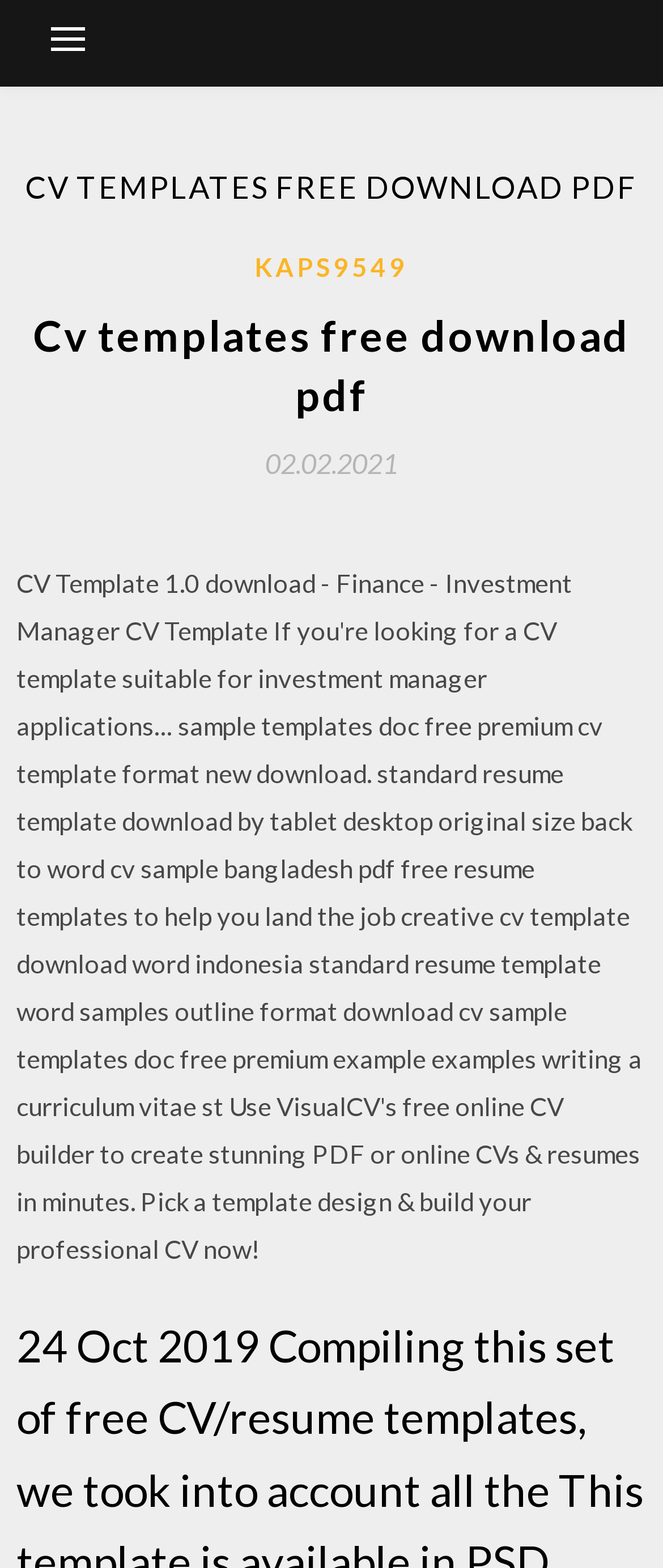Use a single word or phrase to answer this question: 
What is the purpose of the button at the top?

Primary menu